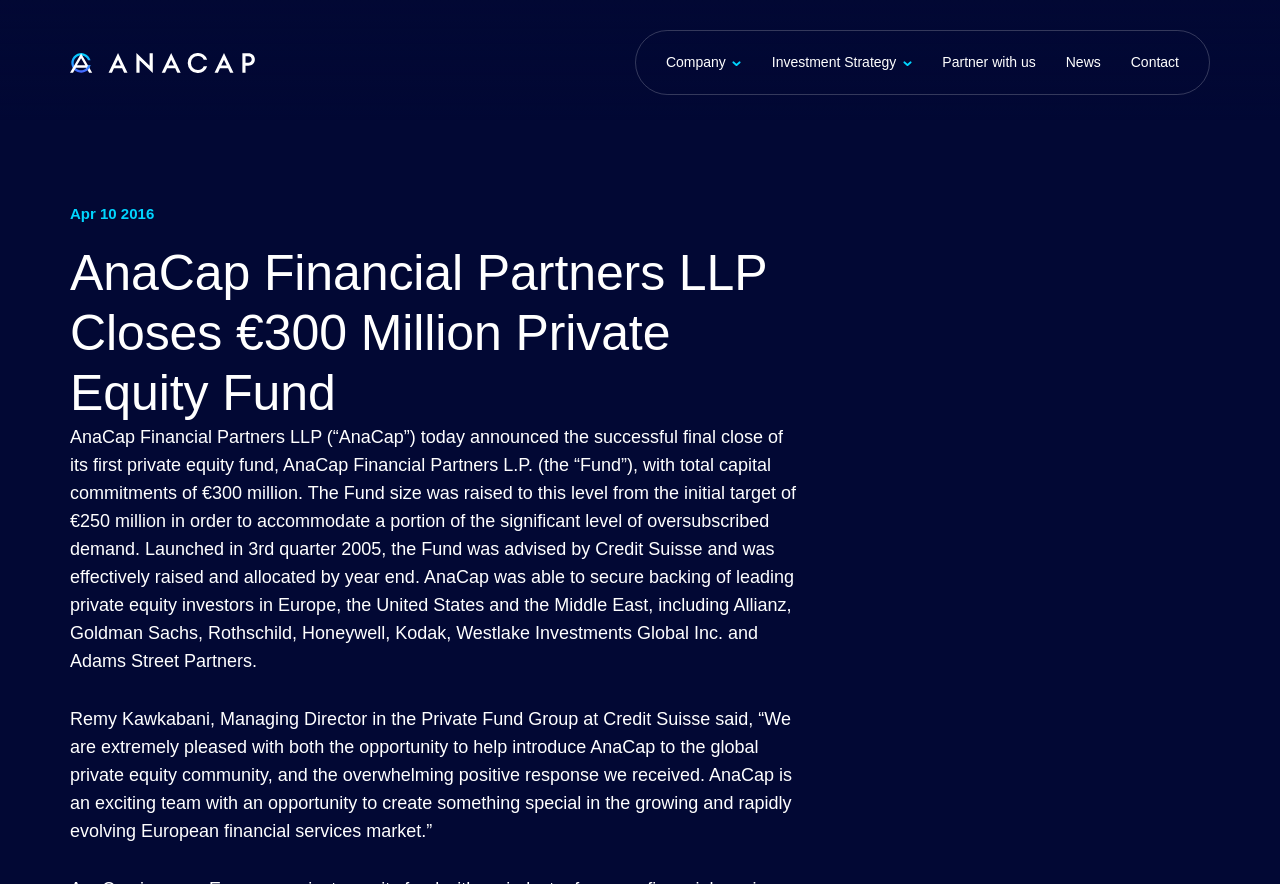Offer a comprehensive description of the webpage’s content and structure.

The webpage is about AnaCap Financial Partners LLP, a financial company, and its successful final close of its first private equity fund. At the top, there are multiple links to different sections of the website, including "Company", "Our Firm", "Our Team", "ESG", "Investment Strategy", "Our Approach", "Our Portfolio", "Partner with us", "News", and "Contact". These links are arranged horizontally across the top of the page.

Below the links, there is a logo image on the left side, accompanied by a date "Apr 10 2016" below it. The main content of the webpage is a news article with a heading "AnaCap Financial Partners LLP Closes €300 Million Private Equity Fund". The article announces the successful final close of AnaCap's first private equity fund, with total capital commitments of €300 million. The article provides details about the fund, including its launch date, advisors, and investors.

On the right side of the page, there are additional links to different sections of the website, including "Company", "Investment Strategy", "Partner with us", "News", and "Contact". These links are arranged vertically and are positioned near the top of the page.